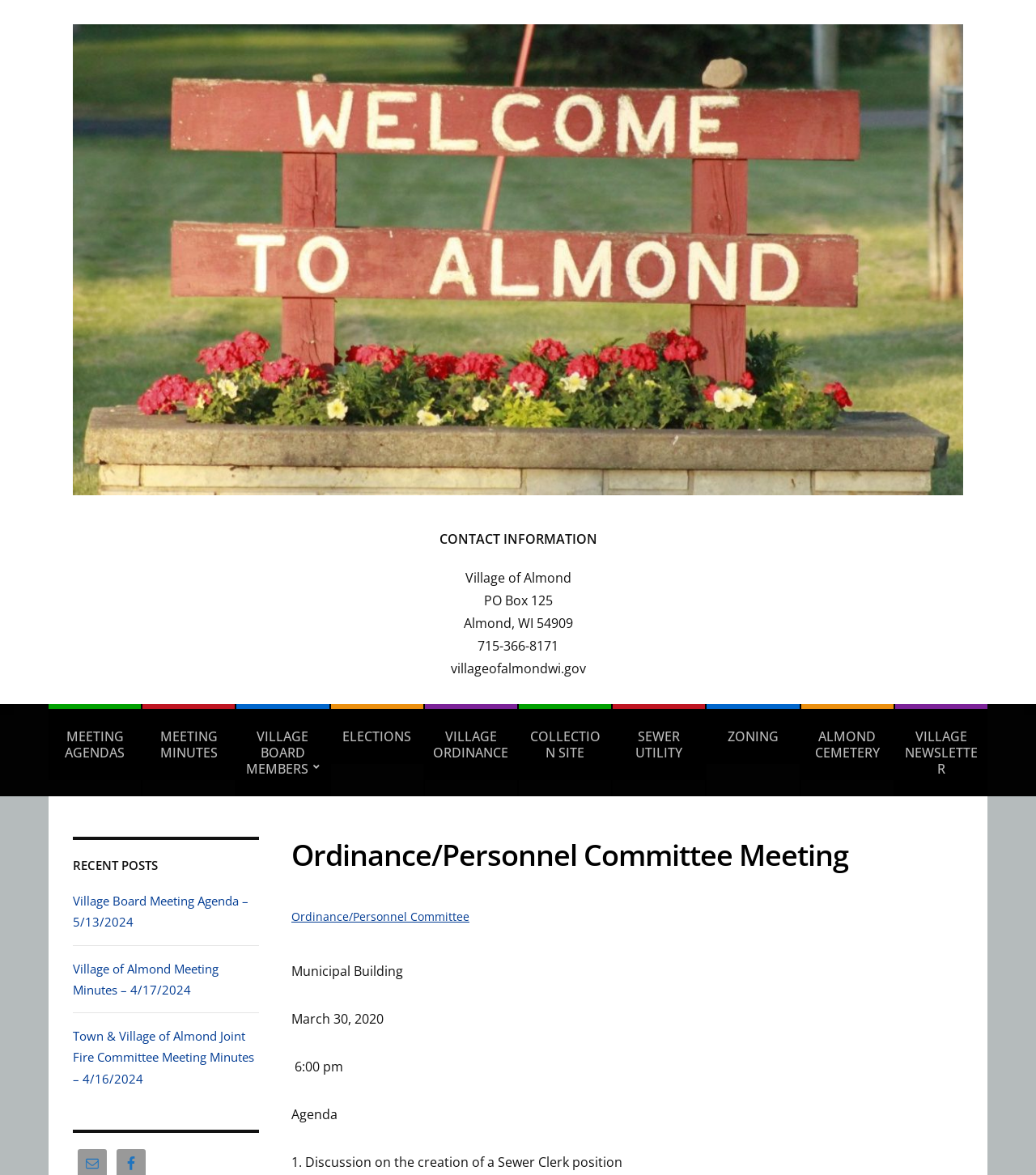What is the phone number of the Village of Almond?
Use the image to answer the question with a single word or phrase.

715-366-8171